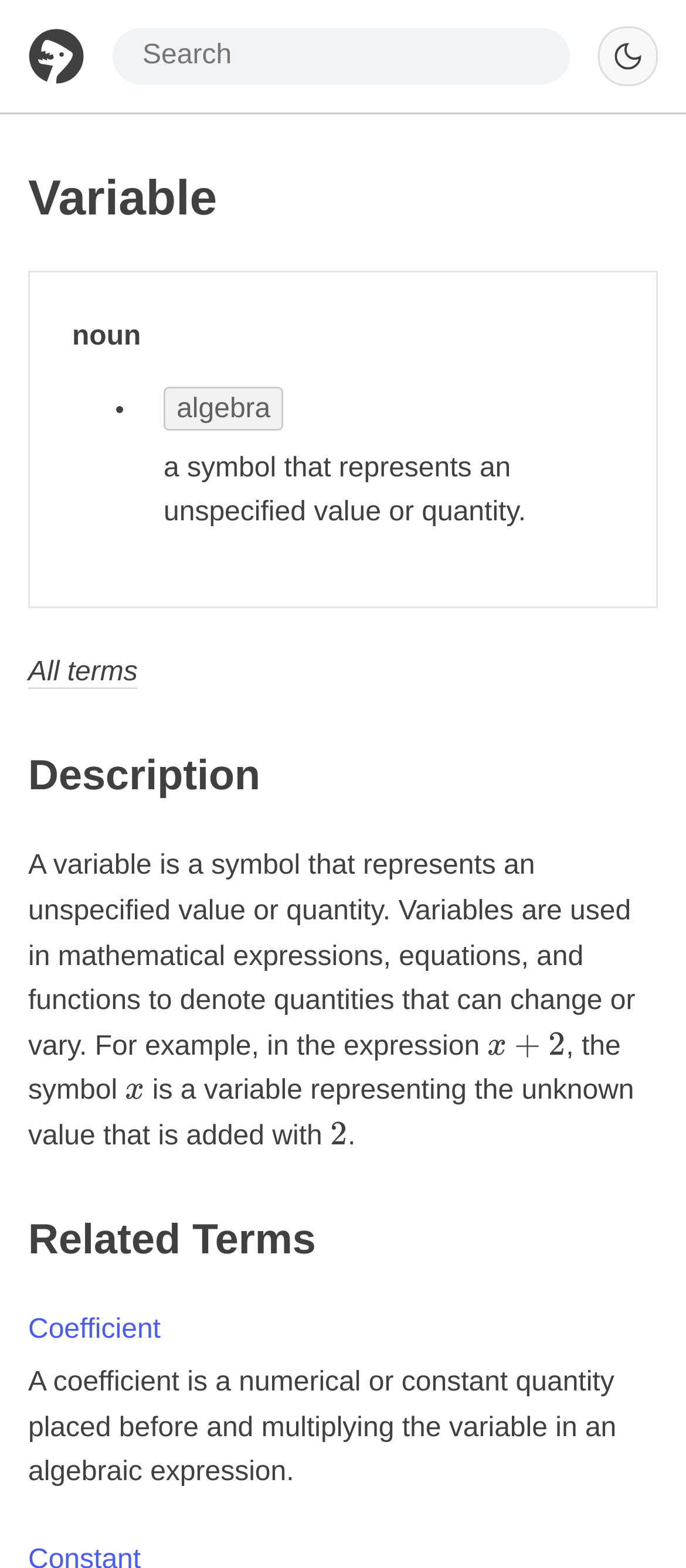What is above the search box?
Using the visual information, answer the question in a single word or phrase.

Home Page link